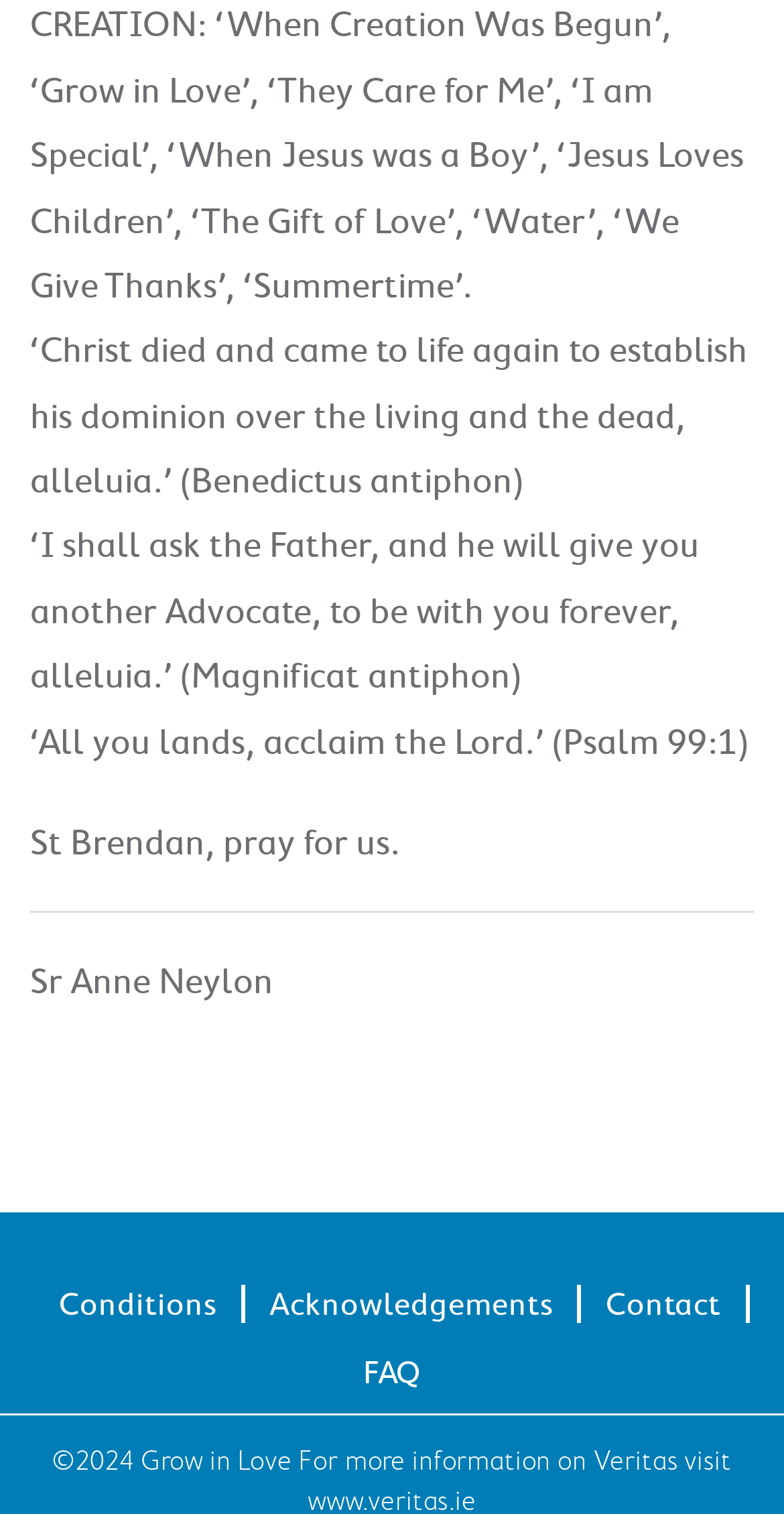Give a short answer using one word or phrase for the question:
What is the name of the person mentioned after the separator?

Sr Anne Neylon